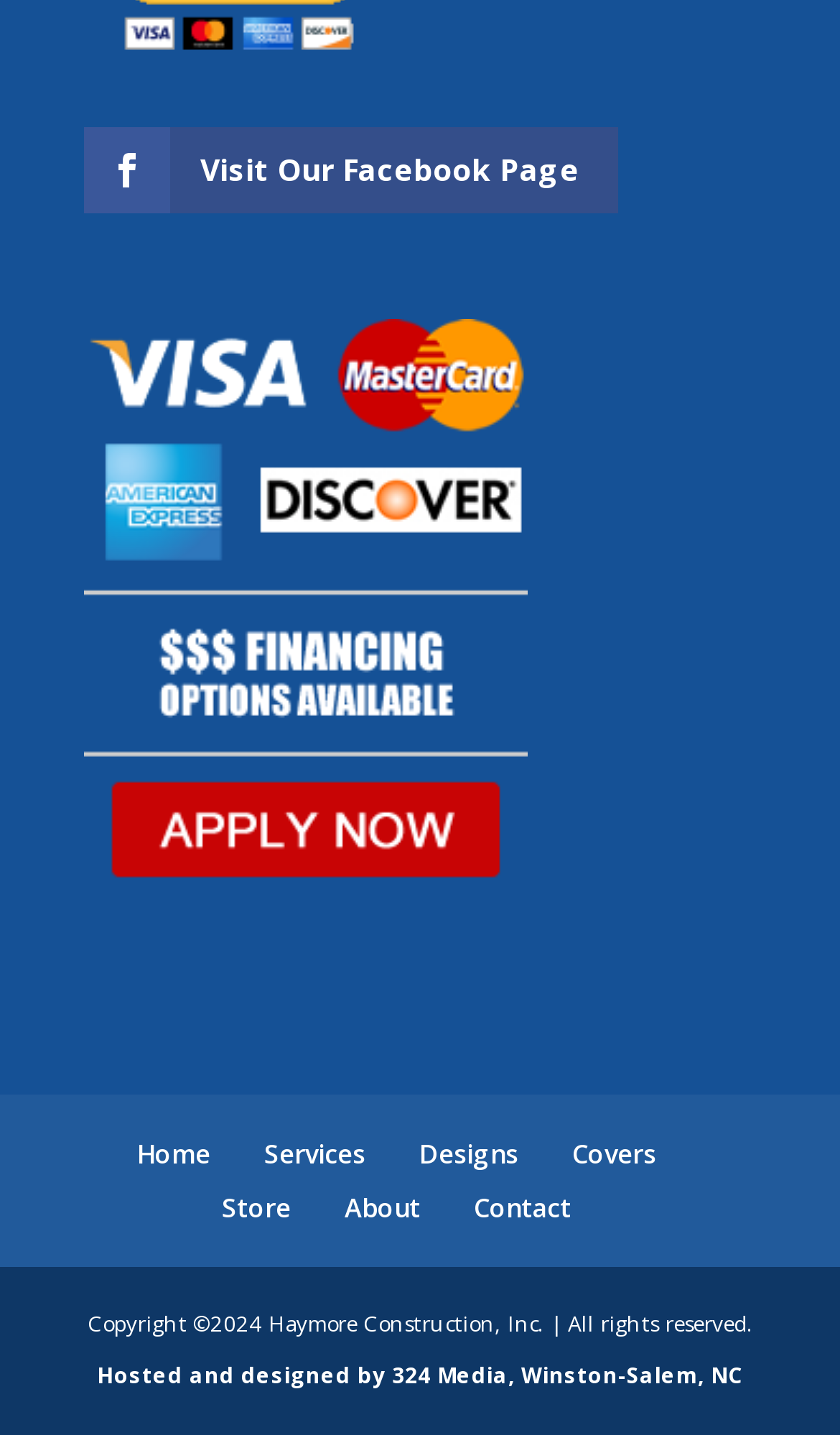Identify the bounding box coordinates for the element that needs to be clicked to fulfill this instruction: "Visit Facebook page". Provide the coordinates in the format of four float numbers between 0 and 1: [left, top, right, bottom].

[0.1, 0.089, 0.736, 0.149]